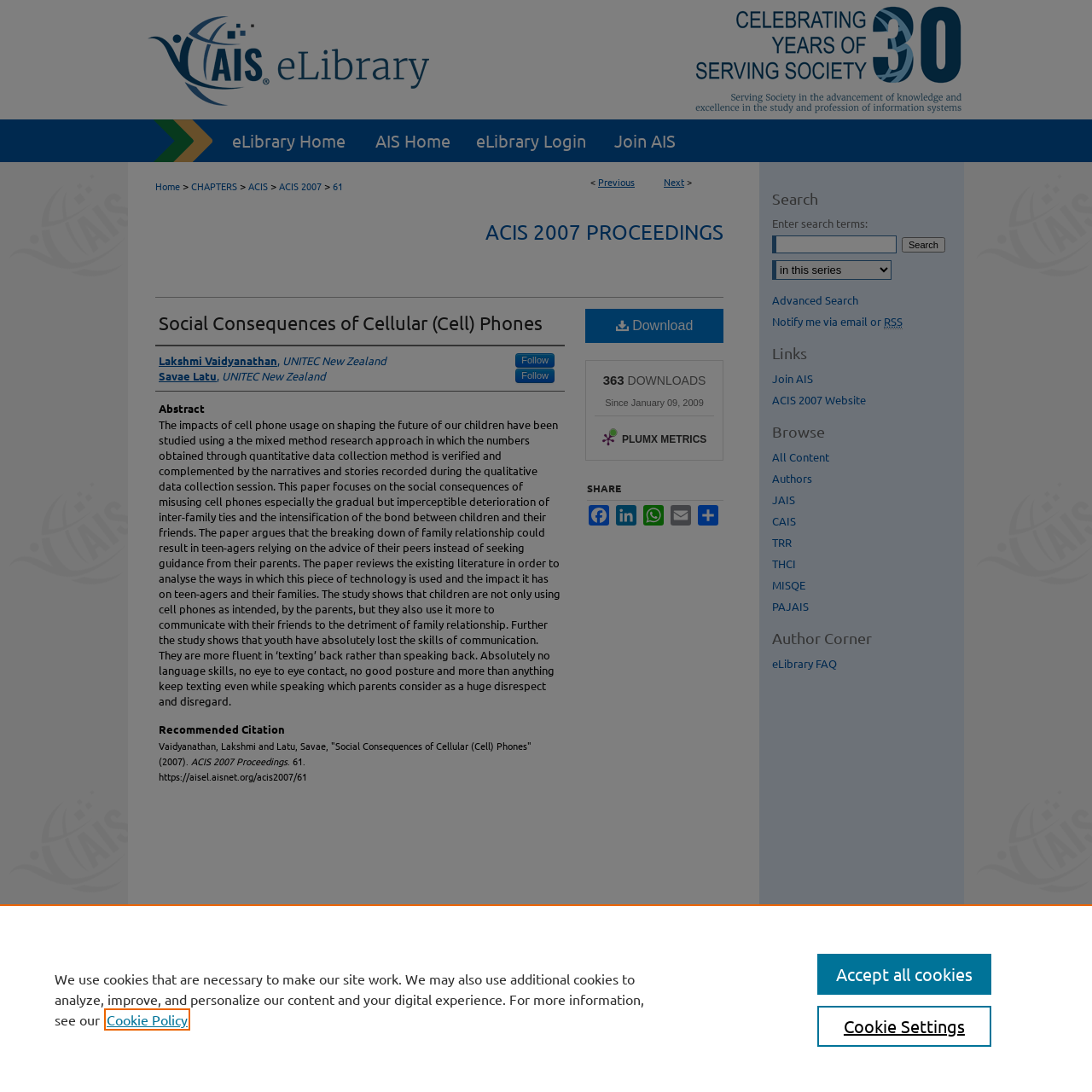Specify the bounding box coordinates of the area to click in order to execute this command: 'Search'. The coordinates should consist of four float numbers ranging from 0 to 1, and should be formatted as [left, top, right, bottom].

None